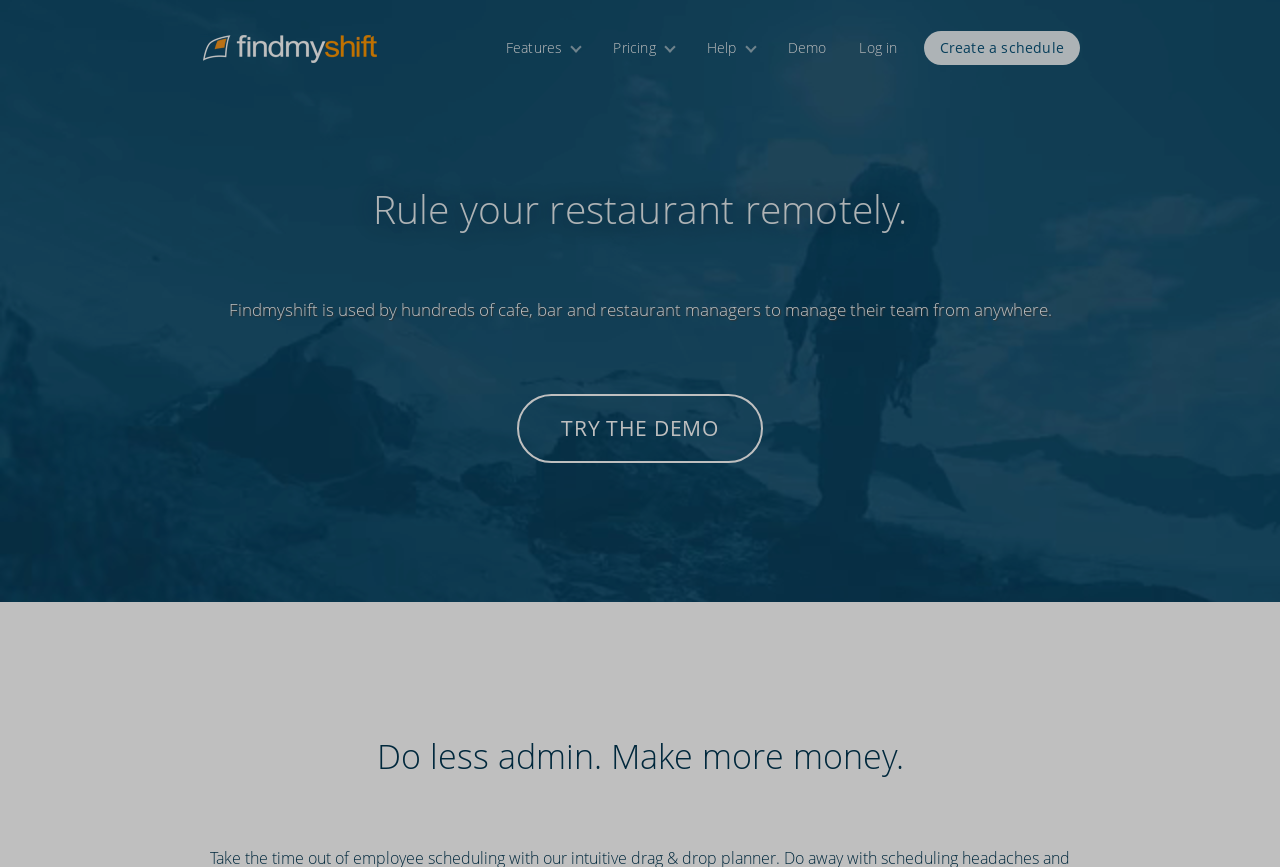Locate the bounding box coordinates of the clickable element to fulfill the following instruction: "Create a schedule". Provide the coordinates as four float numbers between 0 and 1 in the format [left, top, right, bottom].

[0.722, 0.036, 0.844, 0.074]